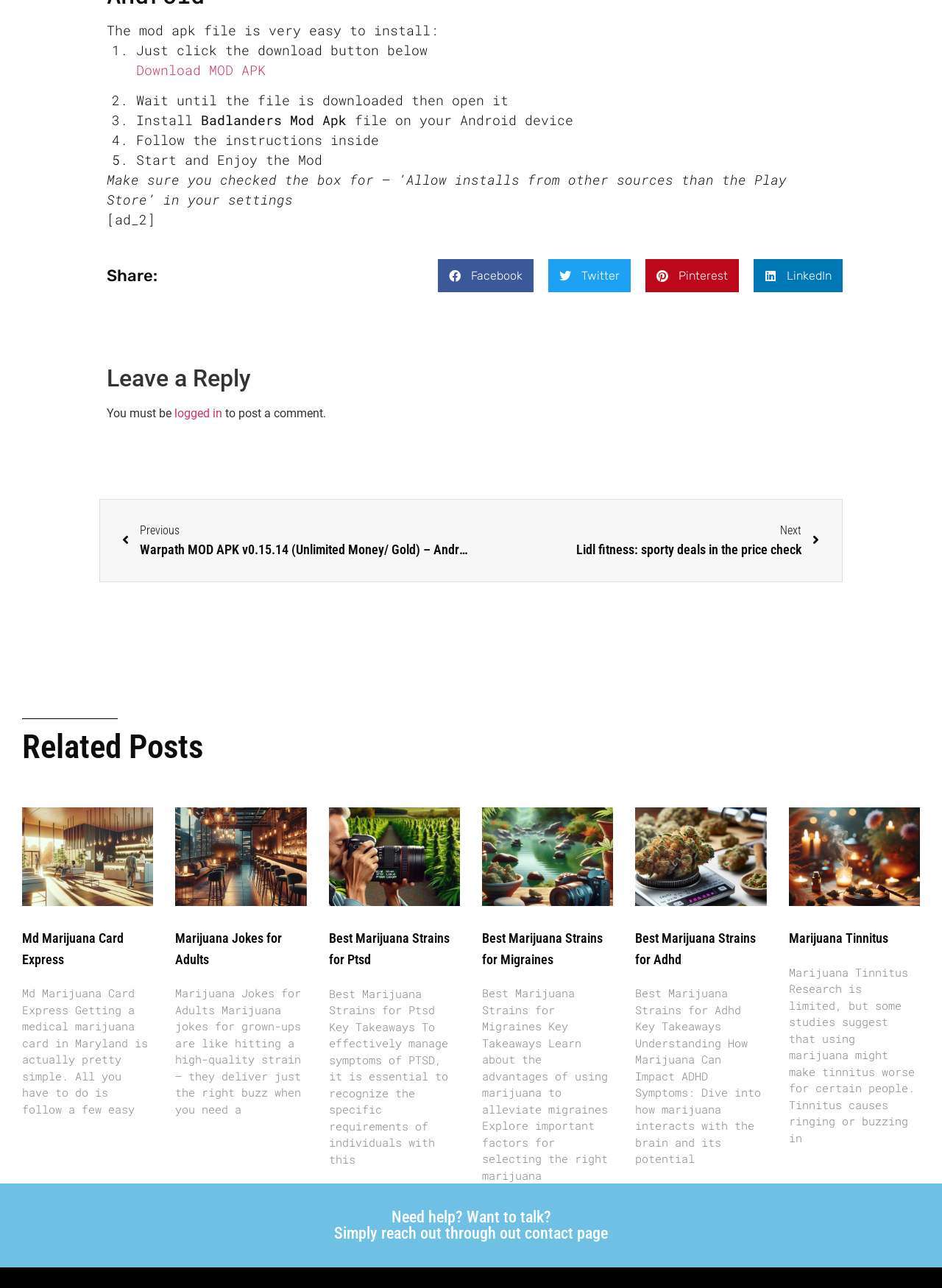What is the purpose of the 'Share' section?
Please use the image to deliver a detailed and complete answer.

The 'Share' section provides buttons to share the content on various social media platforms such as Facebook, Twitter, Pinterest, and LinkedIn, allowing users to easily share the information with others.